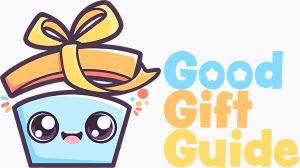Answer this question in one word or a short phrase: What is the theme of the 'Good Gift Guide'?

fun and inviting